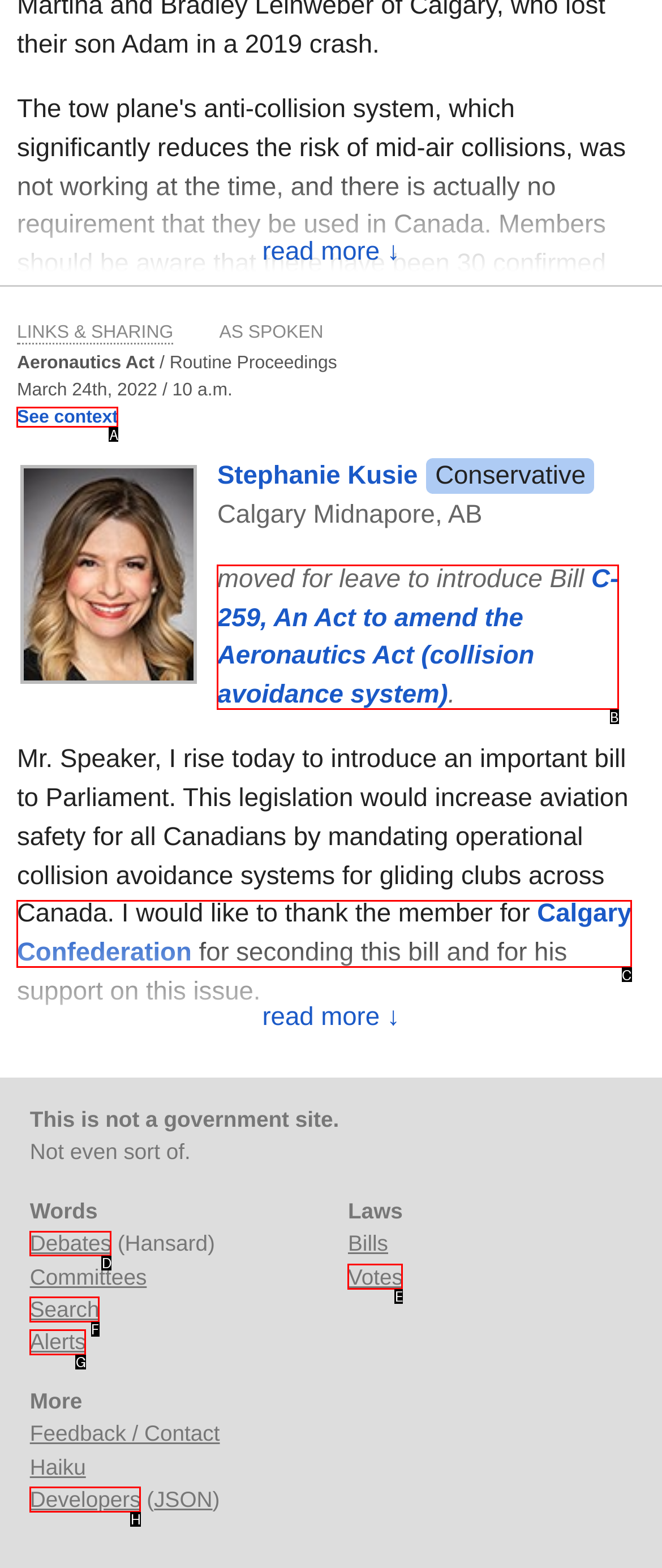Based on the task: Search for debates, which UI element should be clicked? Answer with the letter that corresponds to the correct option from the choices given.

D